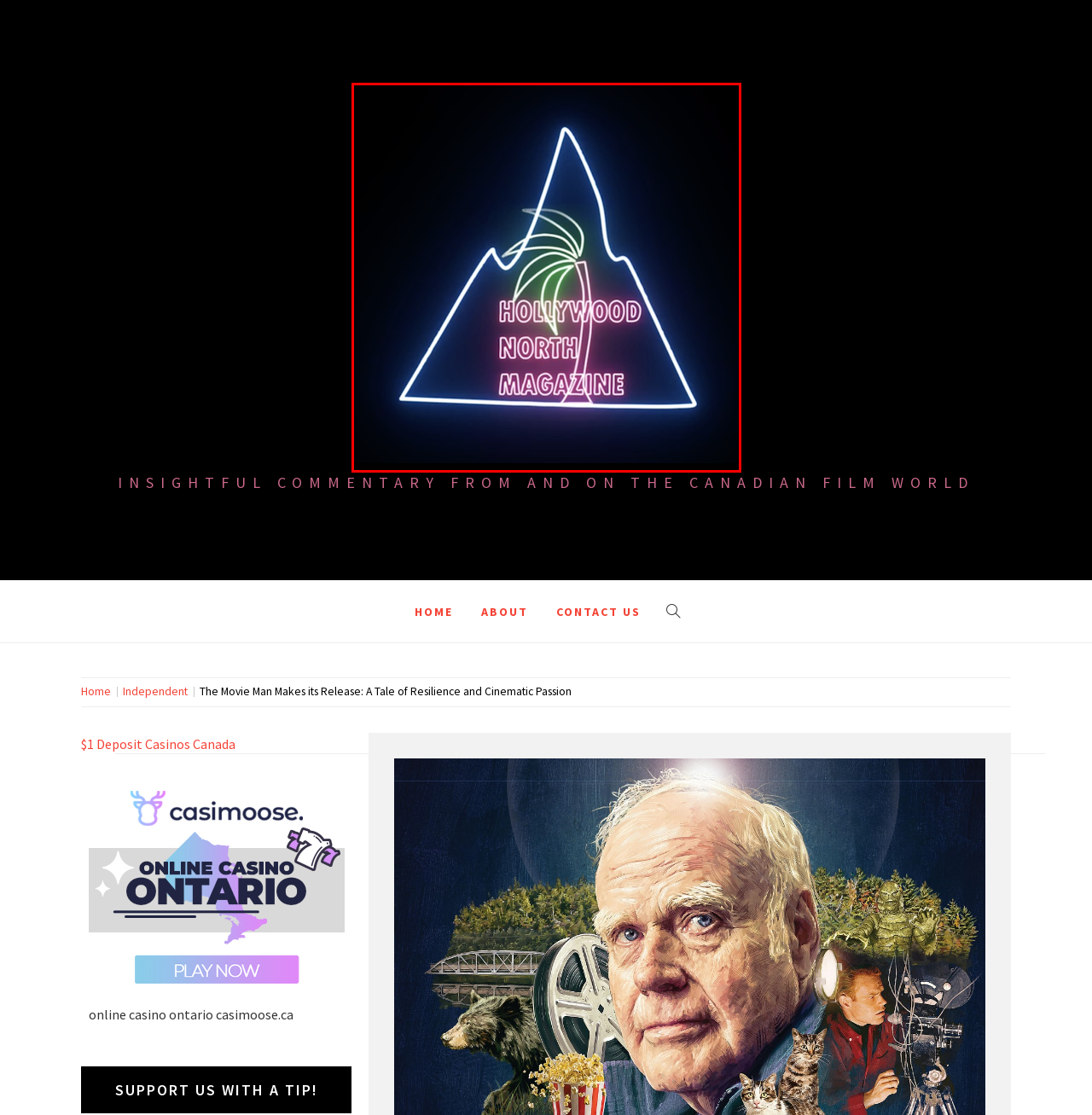You are given a screenshot of a webpage within which there is a red rectangle bounding box. Please choose the best webpage description that matches the new webpage after clicking the selected element in the bounding box. Here are the options:
A. Rebecca Snow and Jett Klyne: The Boy in the Woods
B. Independent
C. Retina Blog Free WordPress Theme For Blogs - Thememattic
D. The Movie Man
E. Insightful Commentary from and on the Canadian Film World
F. Kevin Drew
G. Matt Finlin
H. Owen Pham

E